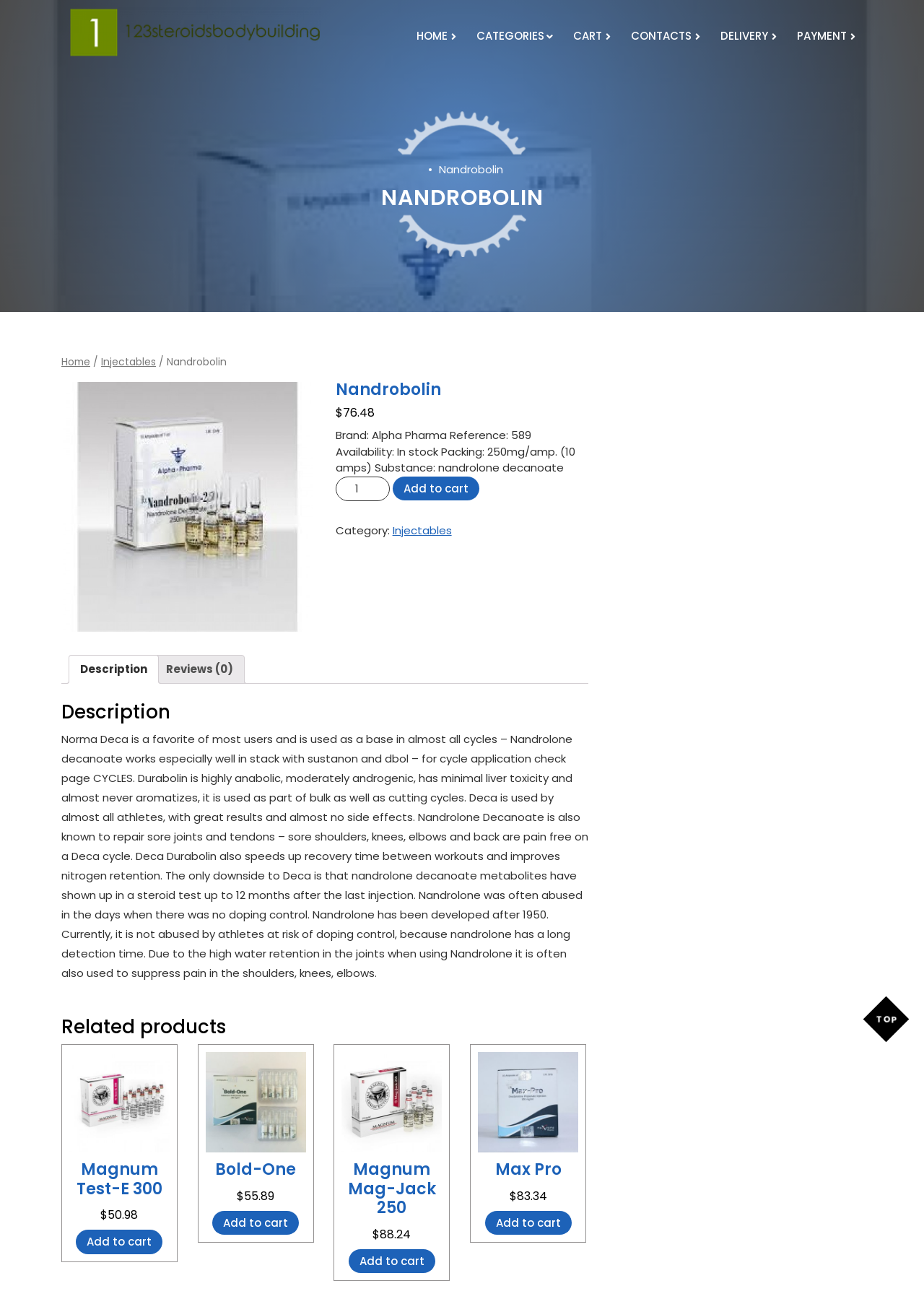Find the bounding box coordinates for the area that should be clicked to accomplish the instruction: "Go to 'CONTACTS' page".

[0.672, 0.015, 0.766, 0.041]